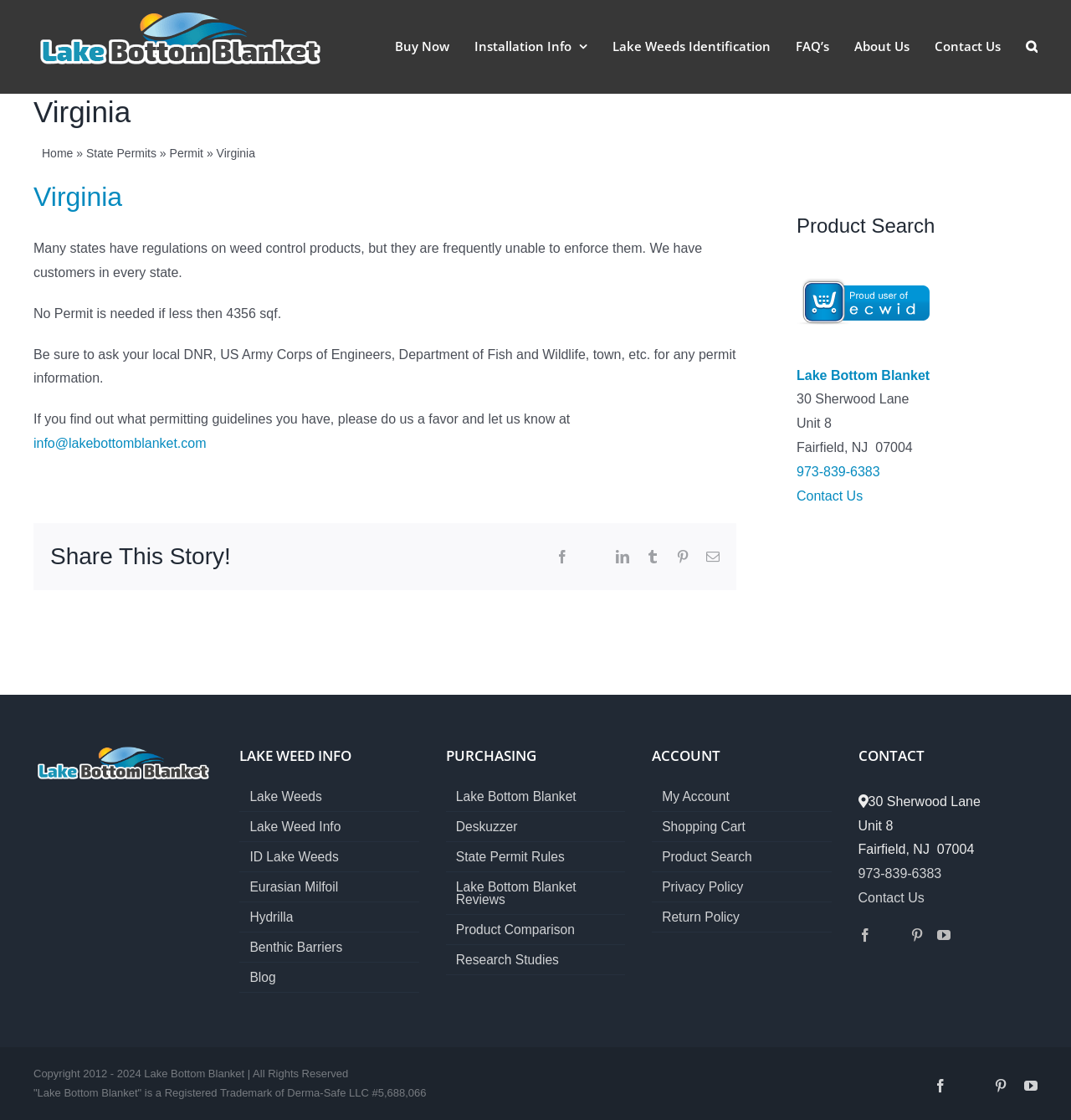Please identify the bounding box coordinates of the element I should click to complete this instruction: 'Search for products'. The coordinates should be given as four float numbers between 0 and 1, like this: [left, top, right, bottom].

[0.958, 0.0, 0.969, 0.082]